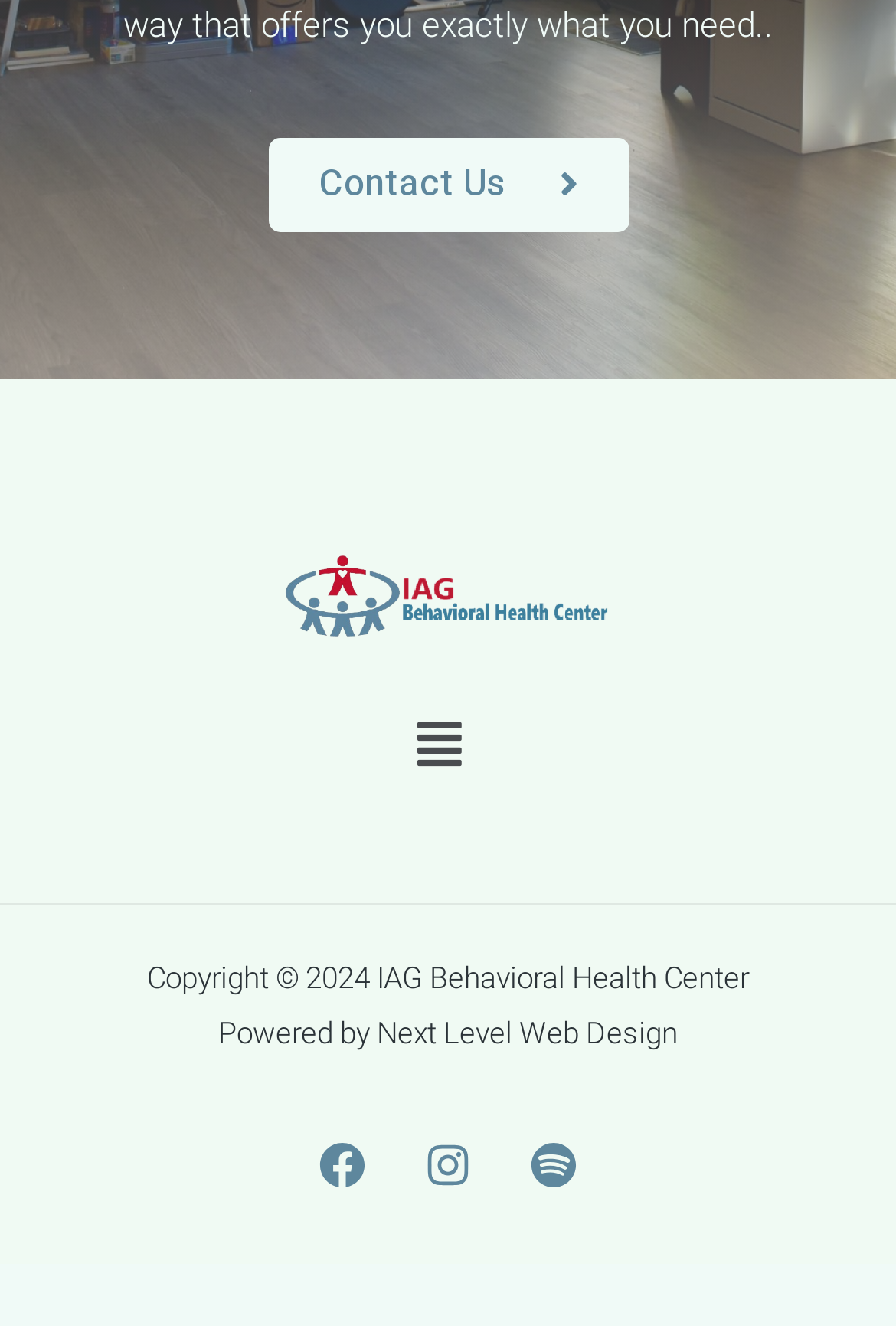For the following element description, predict the bounding box coordinates in the format (top-left x, top-left y, bottom-right x, bottom-right y). All values should be floating point numbers between 0 and 1. Description: Contact Us

[0.299, 0.105, 0.701, 0.176]